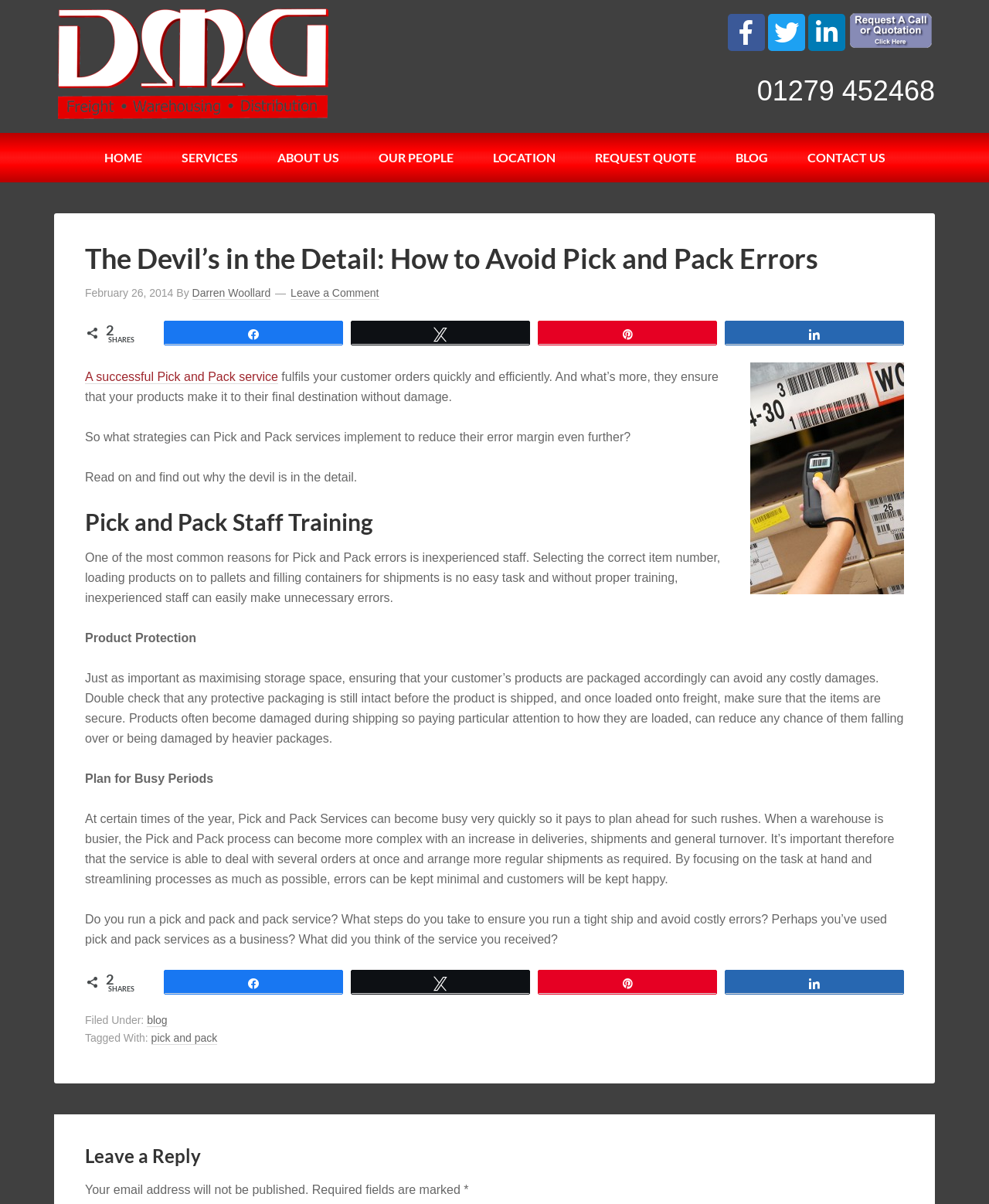Answer the question briefly using a single word or phrase: 
What is the purpose of the 'Request a quote' button?

To request a quote